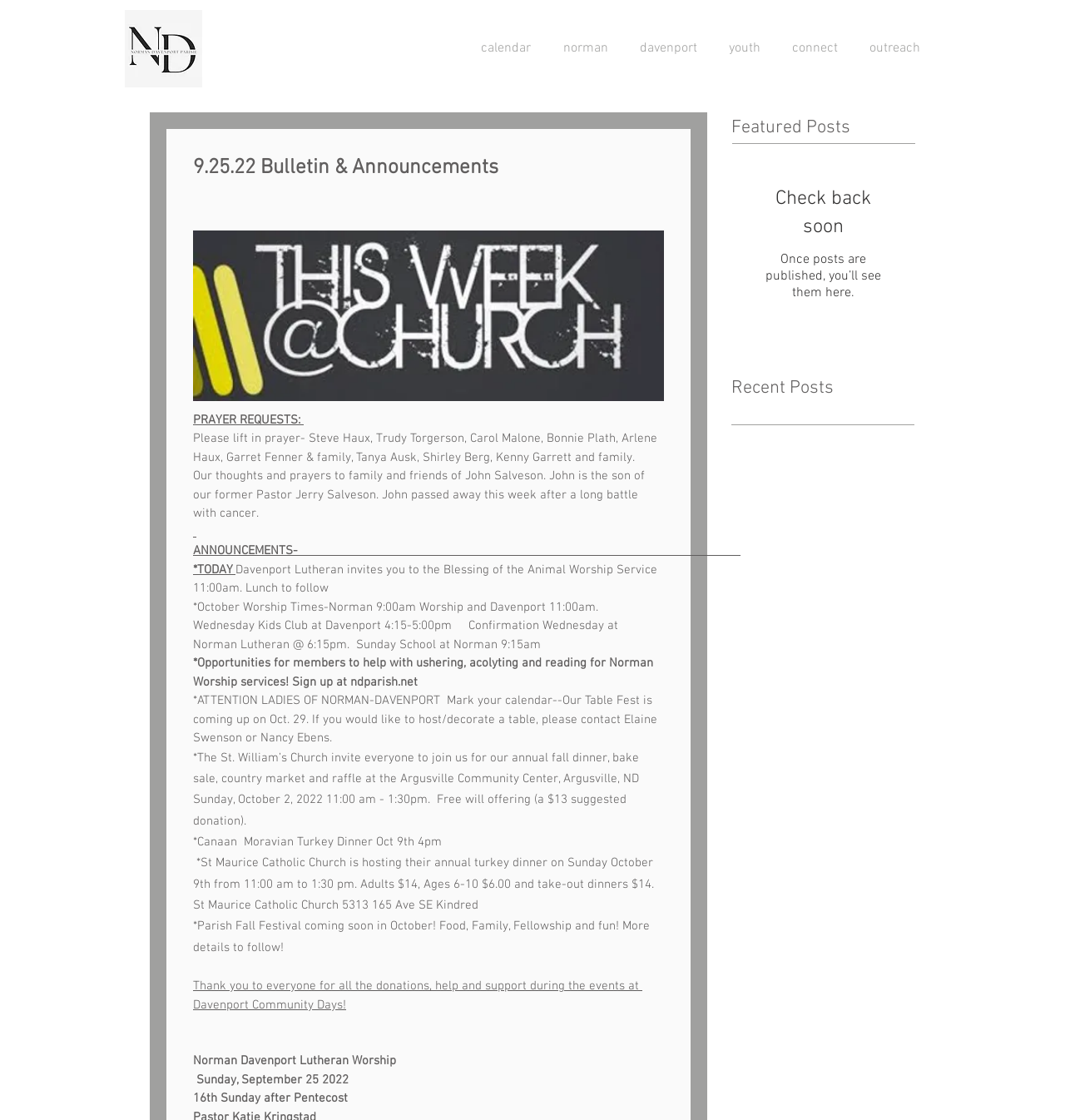Identify the title of the webpage and provide its text content.

9.25.22 Bulletin & Announcements